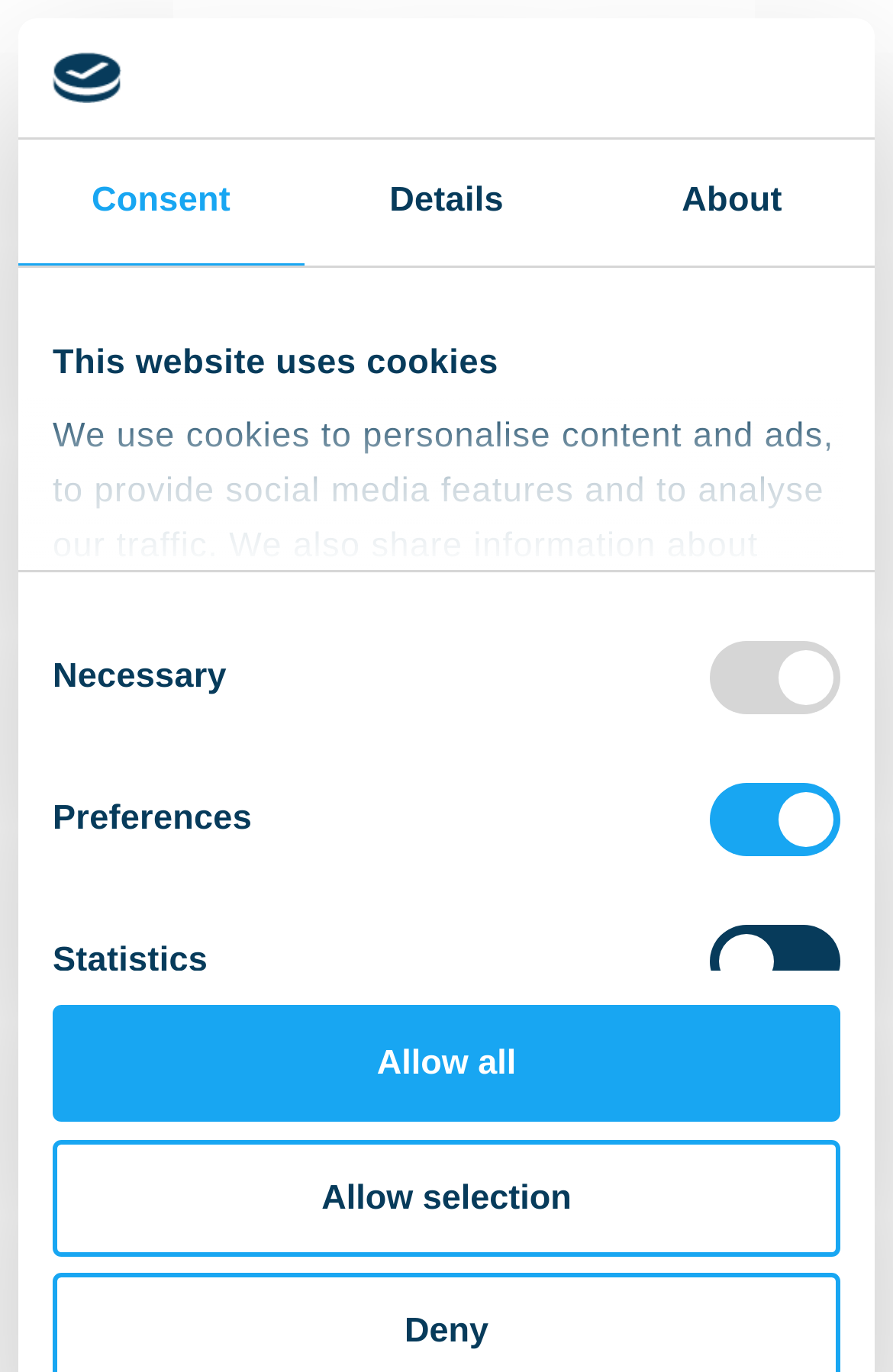Please specify the bounding box coordinates of the region to click in order to perform the following instruction: "Click the 'Service providers' link".

[0.123, 0.692, 0.411, 0.72]